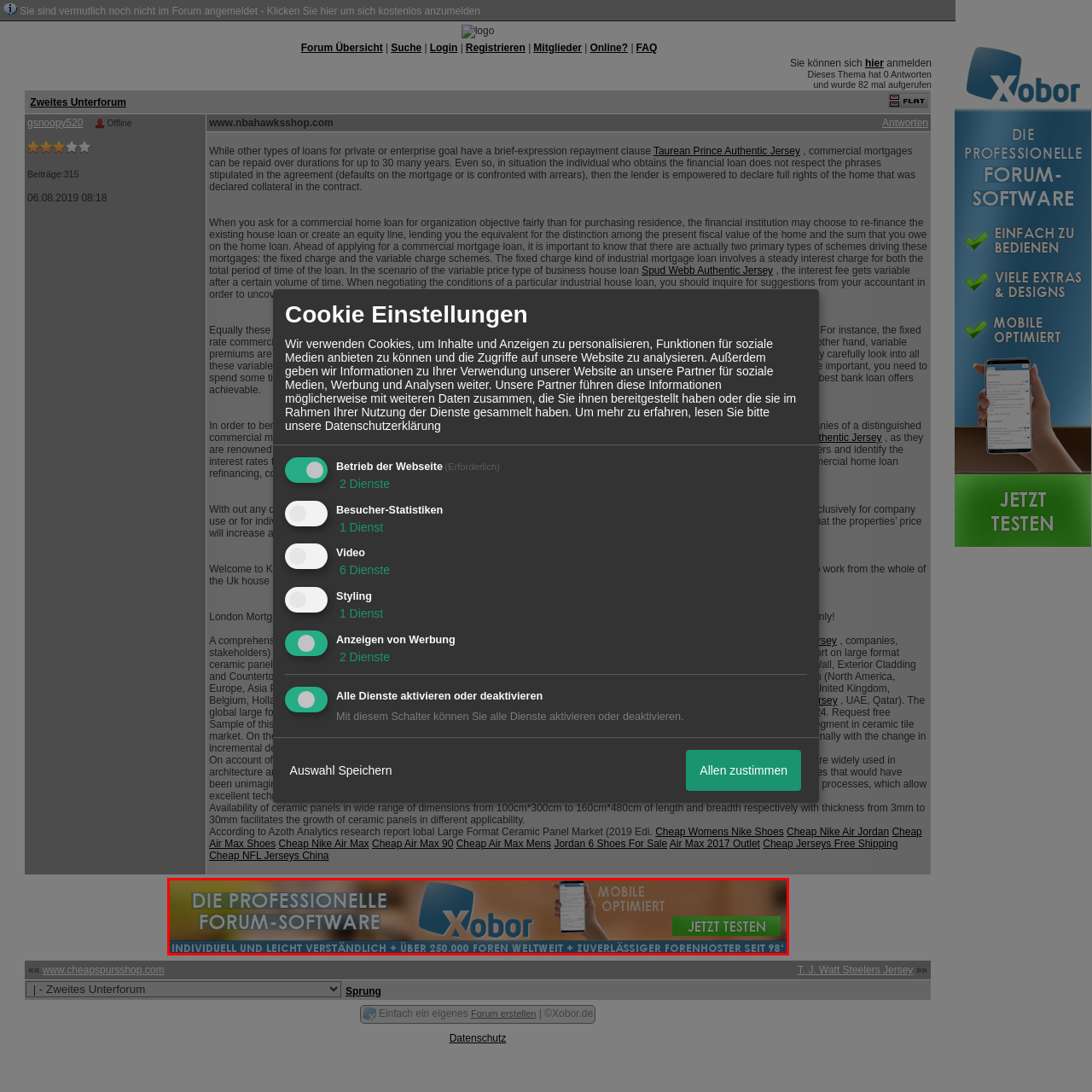Detail the features and components of the image inside the red outline.

This image showcases an advertisement for Xobor, a professional forum software. The design features a prominent blue logo of Xobor alongside a mobile device, emphasizing the software's mobile optimization. The text highlights key features, stating that it is "individually and easily understandable," with support for over 250,000 forums worldwide. The call-to-action "JETZT TESTEN" encourages users to test the software now. The background suggests a warm, inviting atmosphere to reinforce the accessibility and user-friendly nature of the service.